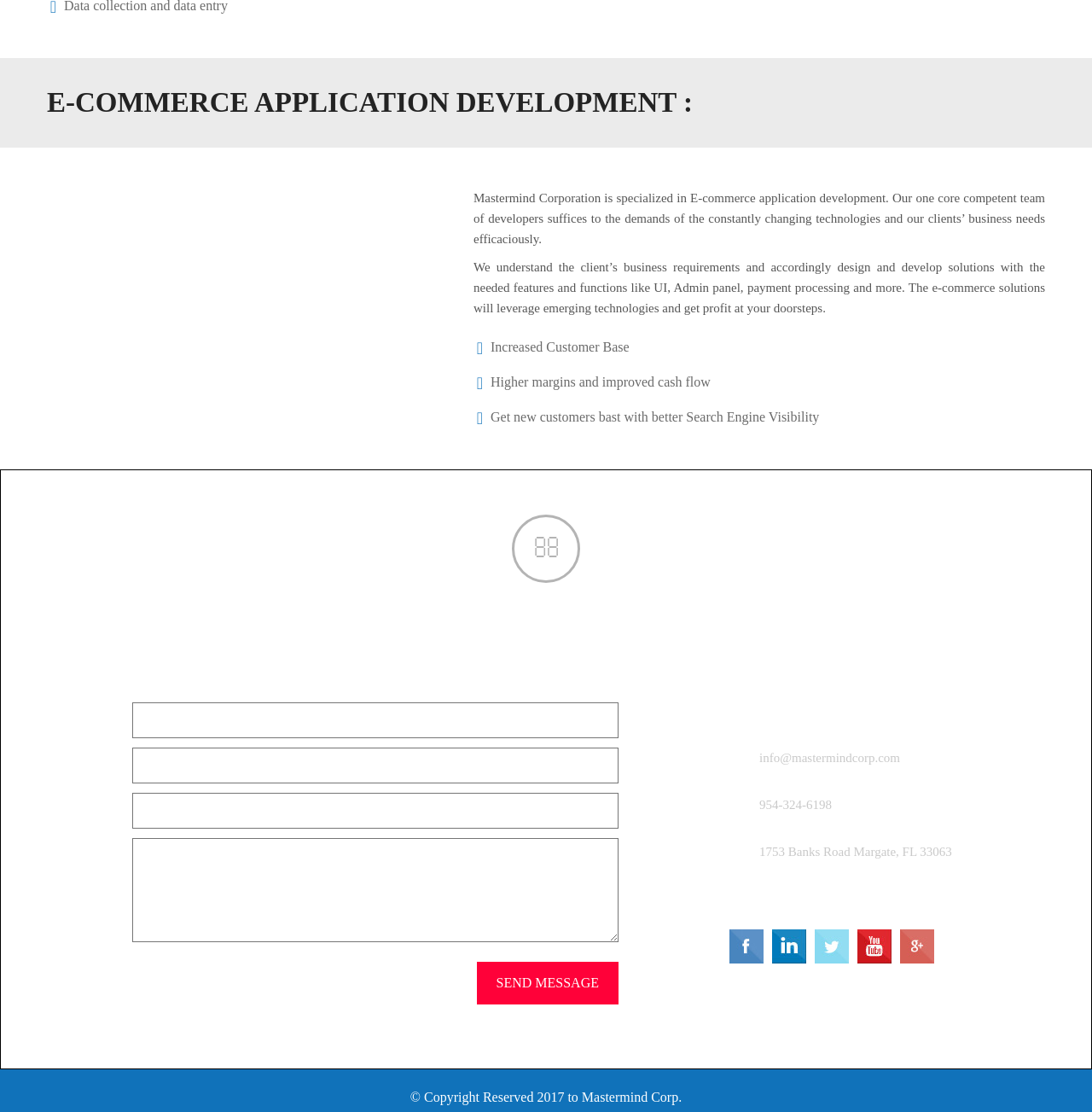Using details from the image, please answer the following question comprehensively:
What is the copyright year of Mastermind Corp?

The StaticText '© Copyright Reserved 2017 to Mastermind Corp.' indicates that the copyright year of Mastermind Corp is 2017.